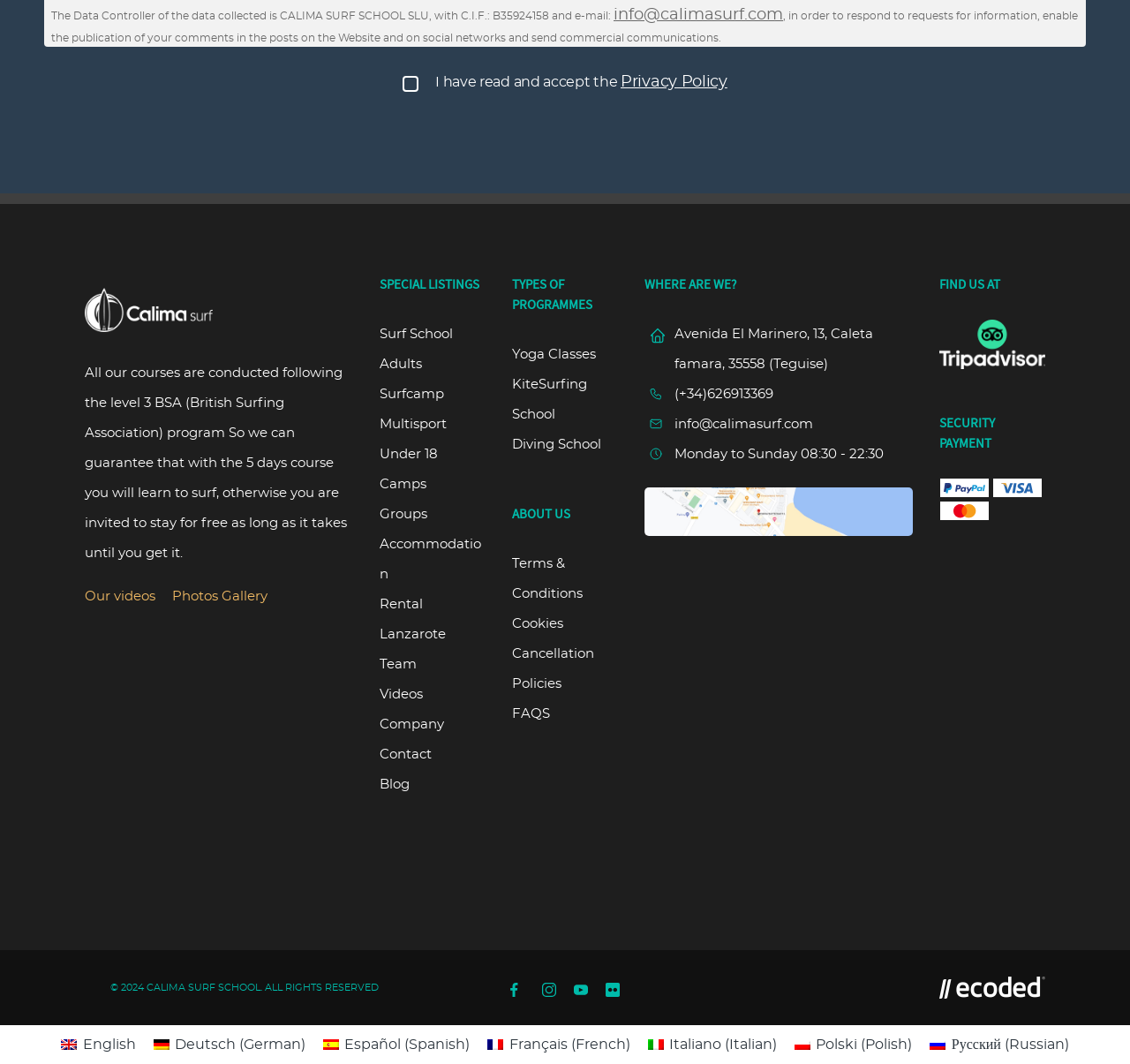What is the email address of the surf school?
Refer to the image and offer an in-depth and detailed answer to the question.

I found the answer by looking at the footer section, where it says 'info@calimasurf.com' which is the email address of the surf school.